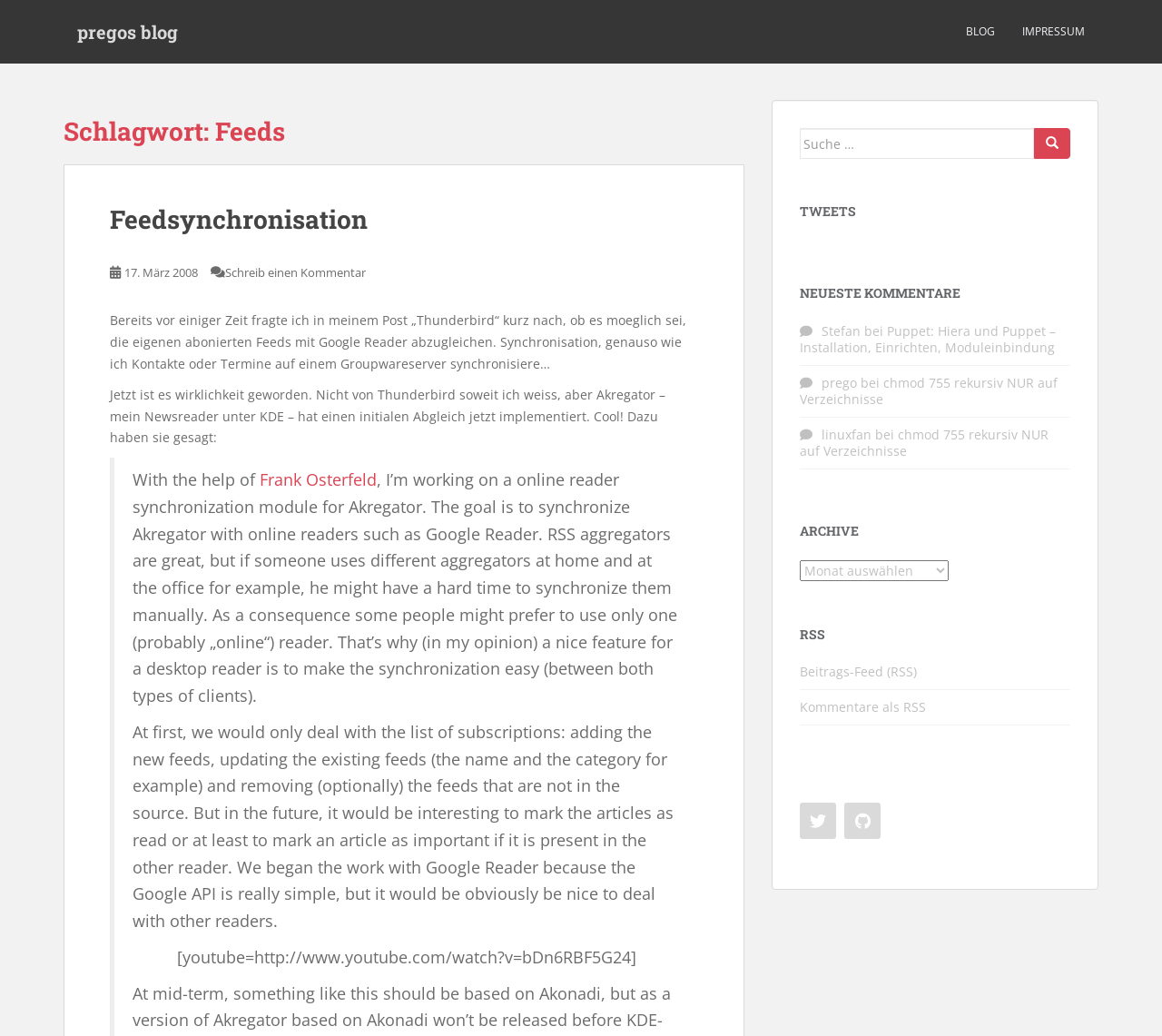Determine the bounding box coordinates for the region that must be clicked to execute the following instruction: "Contact us about a COVID-19 business grant application".

None